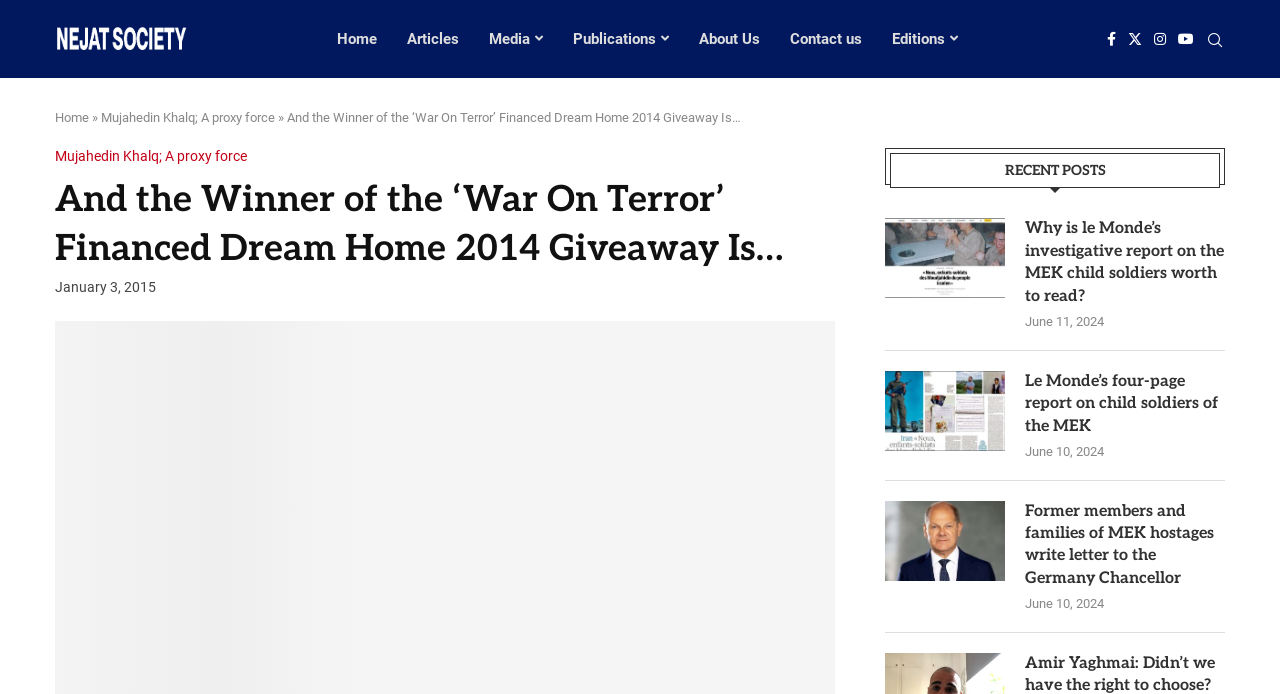Please find the bounding box coordinates of the element that must be clicked to perform the given instruction: "Read the article 'Why is le Monde’s investigative report on the MEK child soldiers worth to read?'". The coordinates should be four float numbers from 0 to 1, i.e., [left, top, right, bottom].

[0.691, 0.315, 0.785, 0.43]